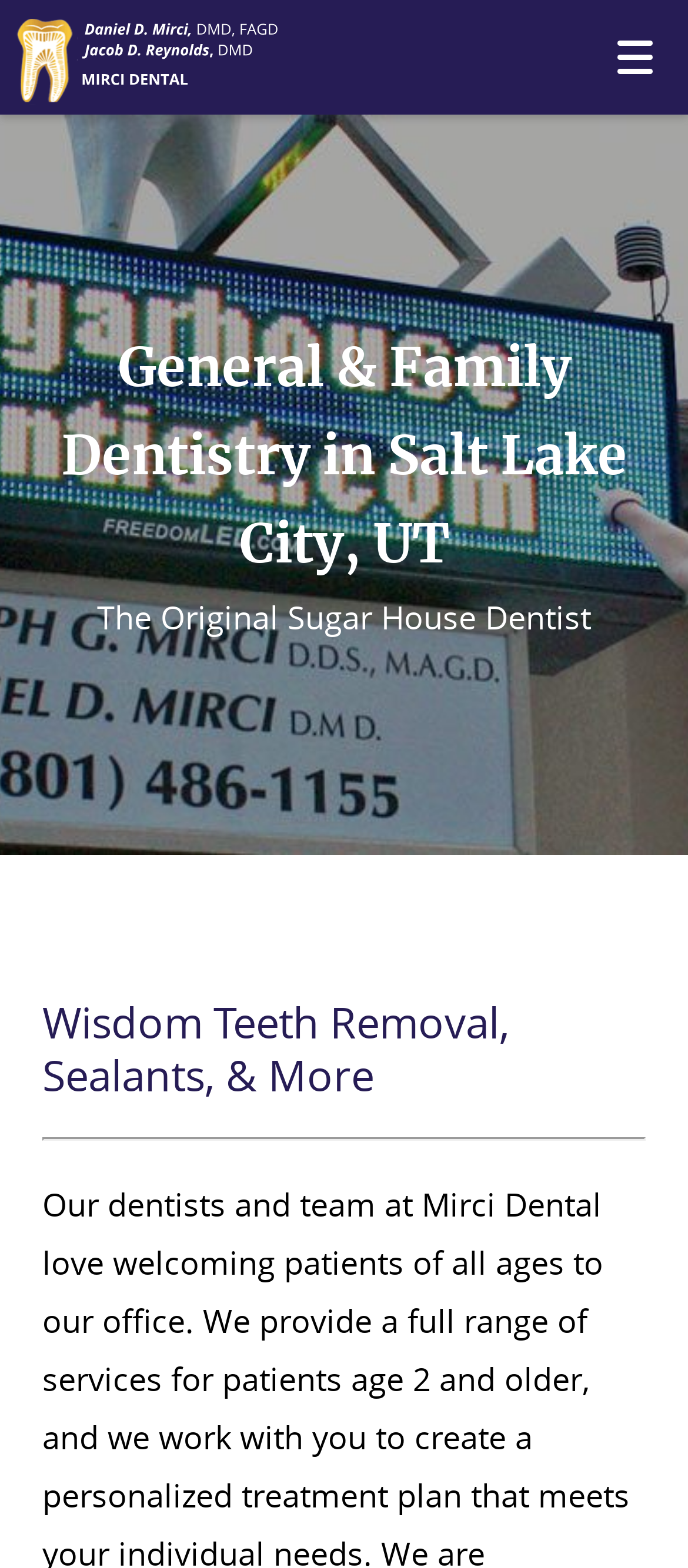Please determine the main heading text of this webpage.

General & Family Dentistry in Salt Lake City, UT